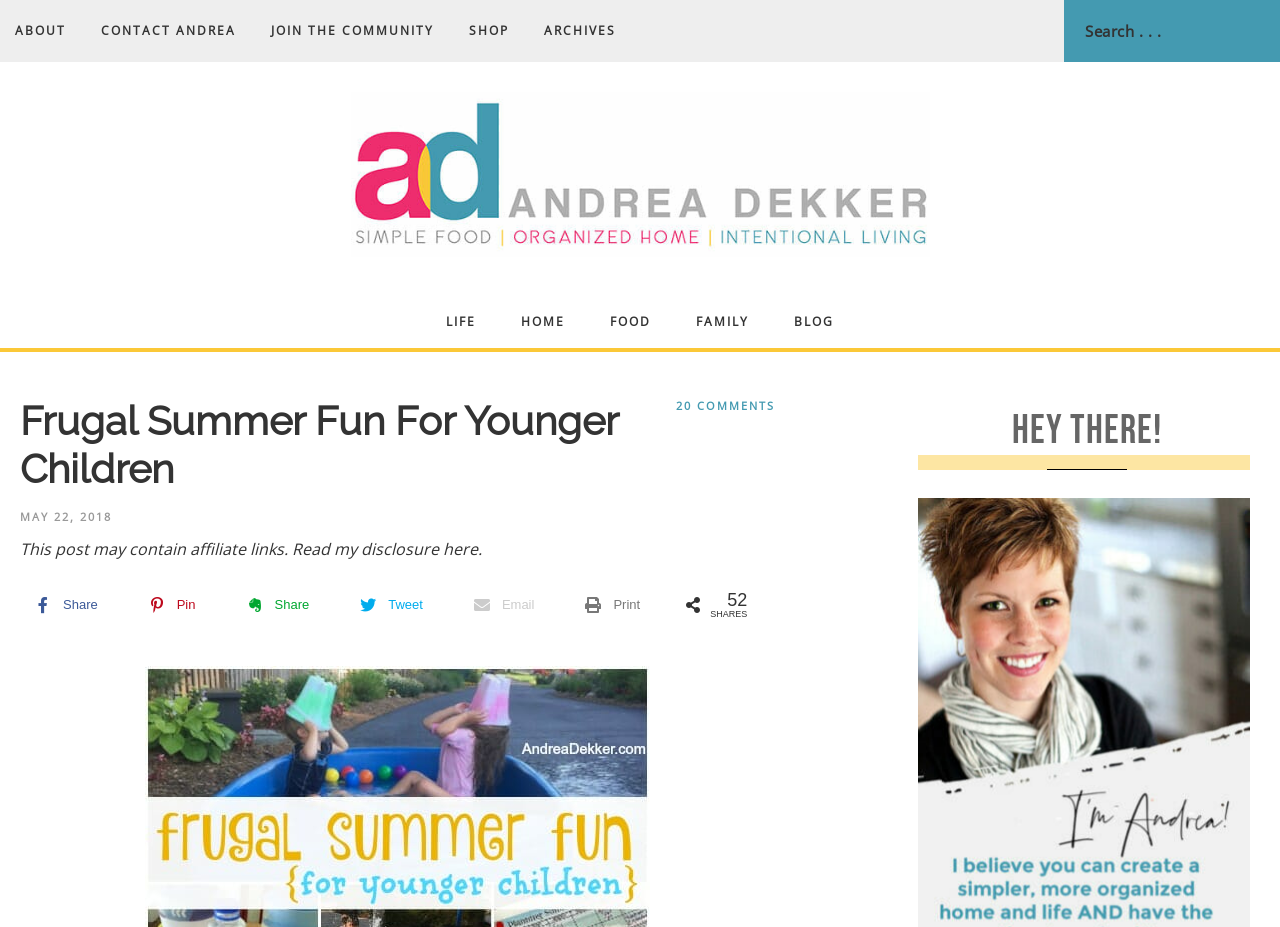Determine the bounding box coordinates of the clickable area required to perform the following instruction: "Share the post". The coordinates should be represented as four float numbers between 0 and 1: [left, top, right, bottom].

[0.016, 0.636, 0.089, 0.667]